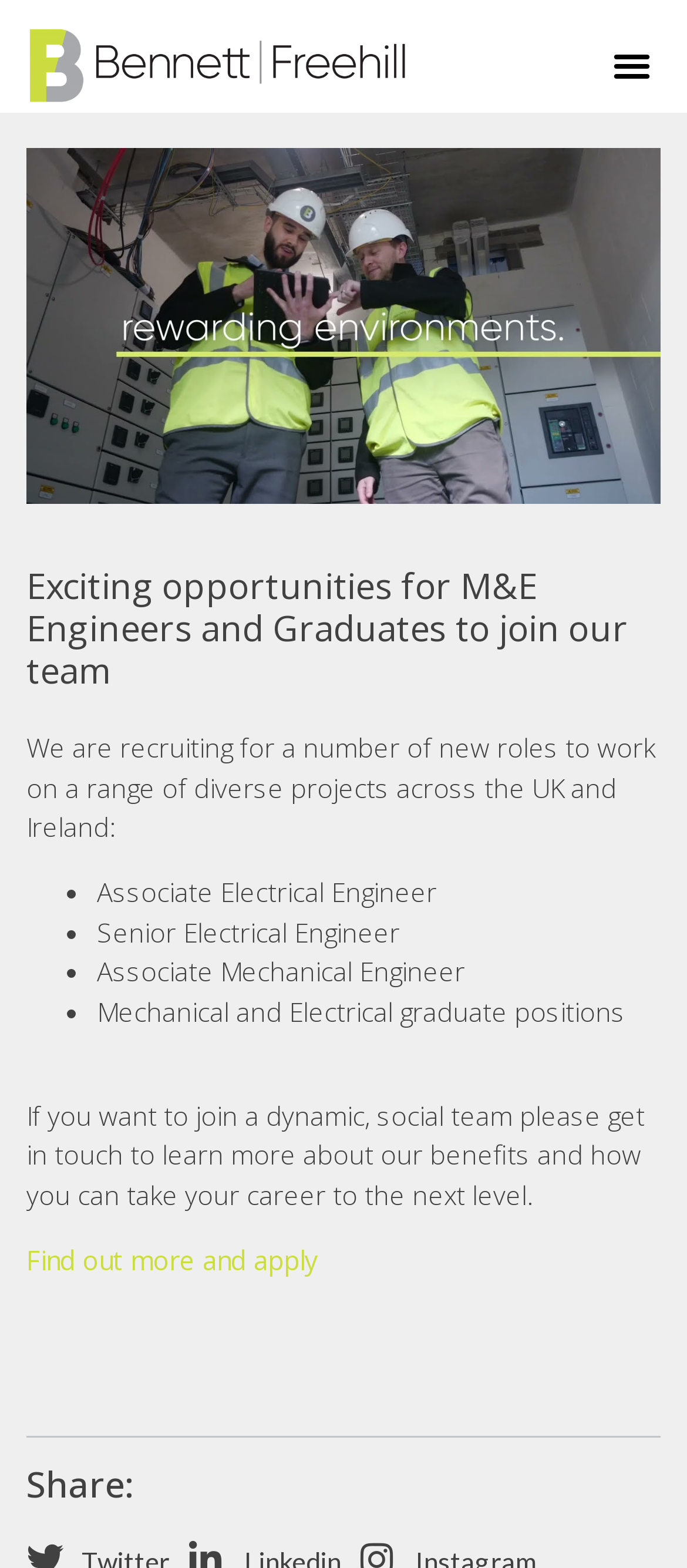What is the tone of the webpage?
Refer to the image and give a detailed answer to the query.

The tone of the webpage is inviting and encouraging, as it uses phrases like 'Exciting opportunities' and 'take your career to the next level'. The language used is also friendly and approachable, making it clear that the company is interested in attracting new talent.